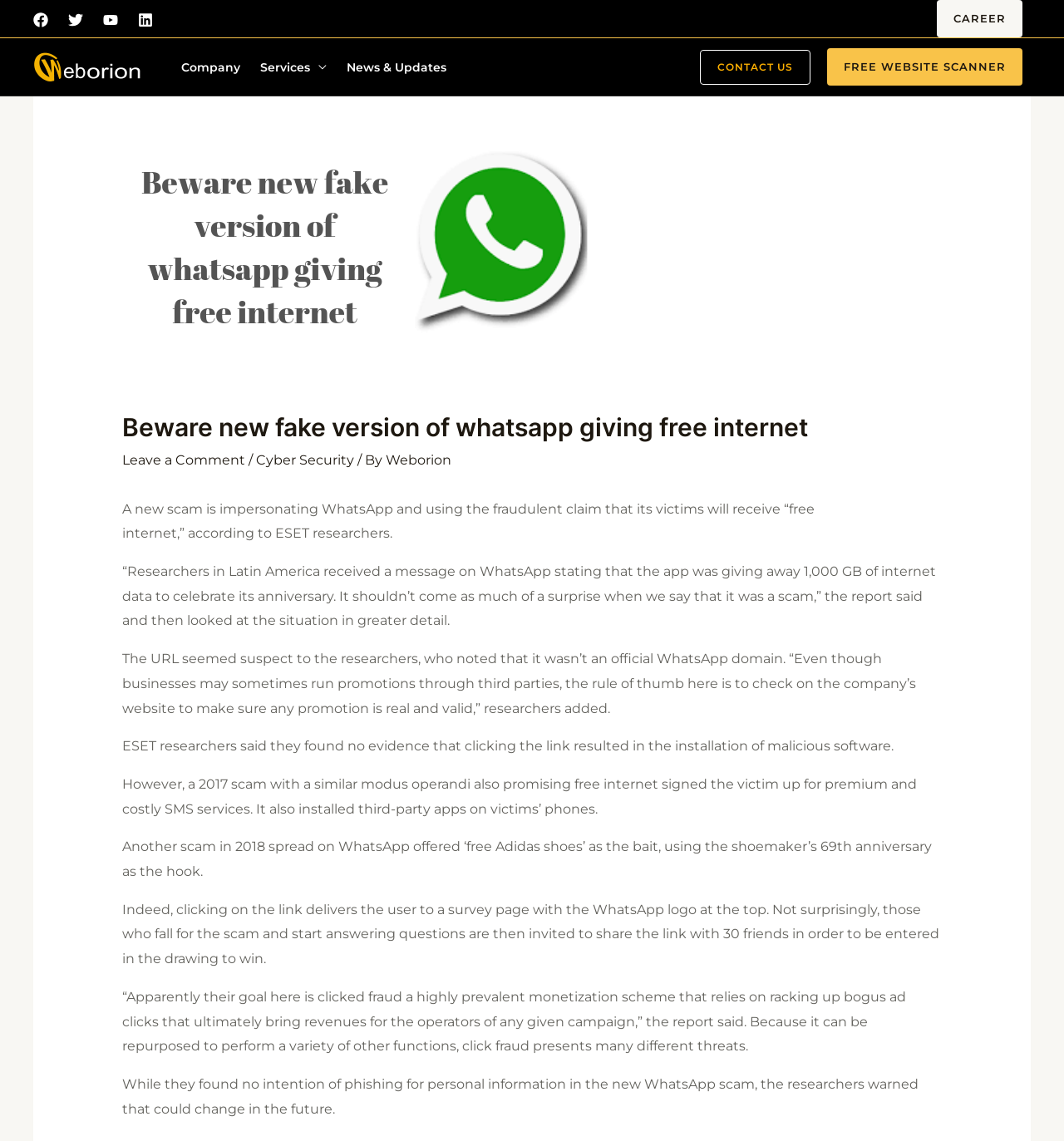What is the warning given by the researchers?
Examine the image and give a concise answer in one word or a short phrase.

Check company website for promotions